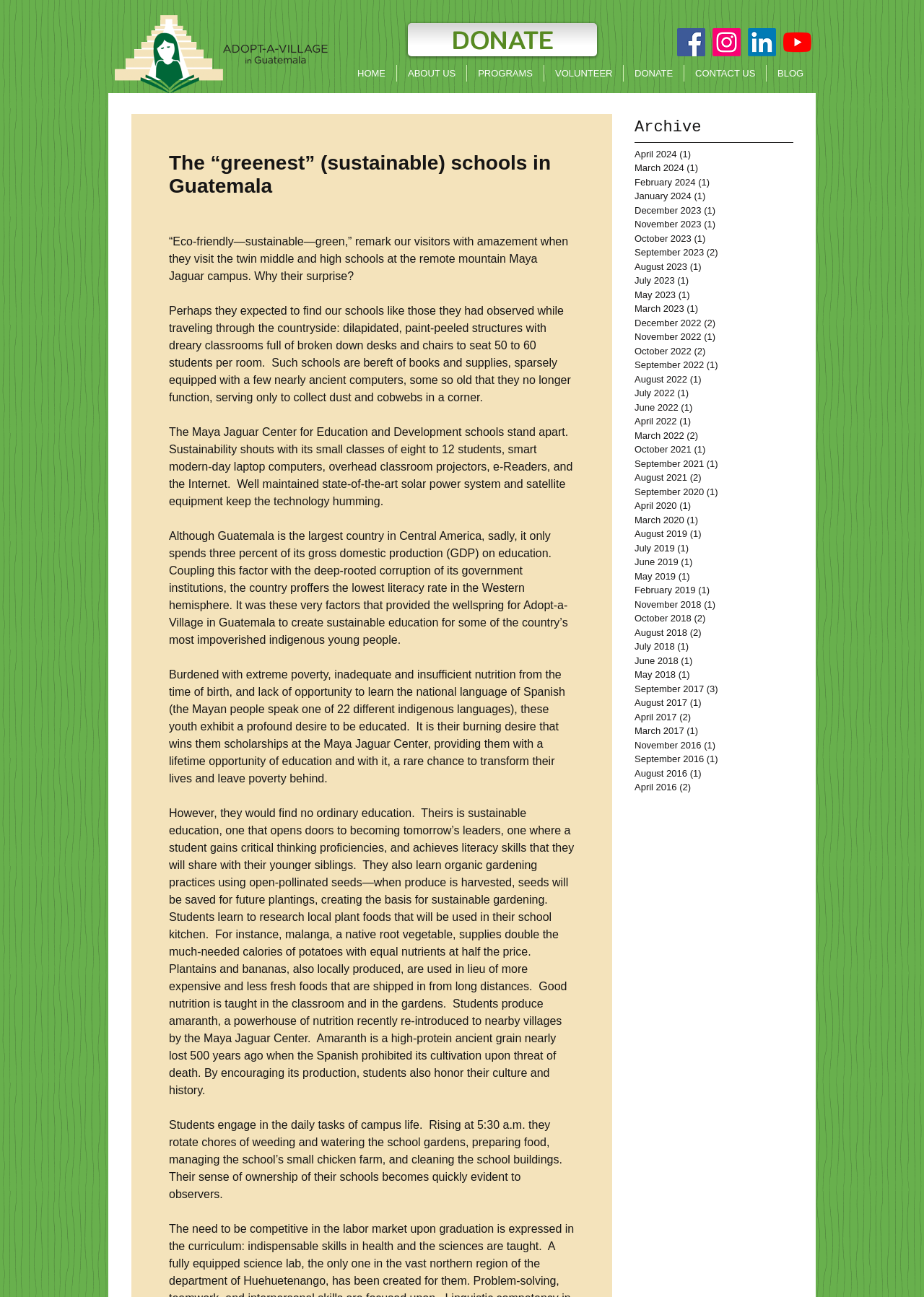Using the element description provided, determine the bounding box coordinates in the format (top-left x, top-left y, bottom-right x, bottom-right y). Ensure that all values are floating point numbers between 0 and 1. Element description: HOME

[0.375, 0.05, 0.429, 0.063]